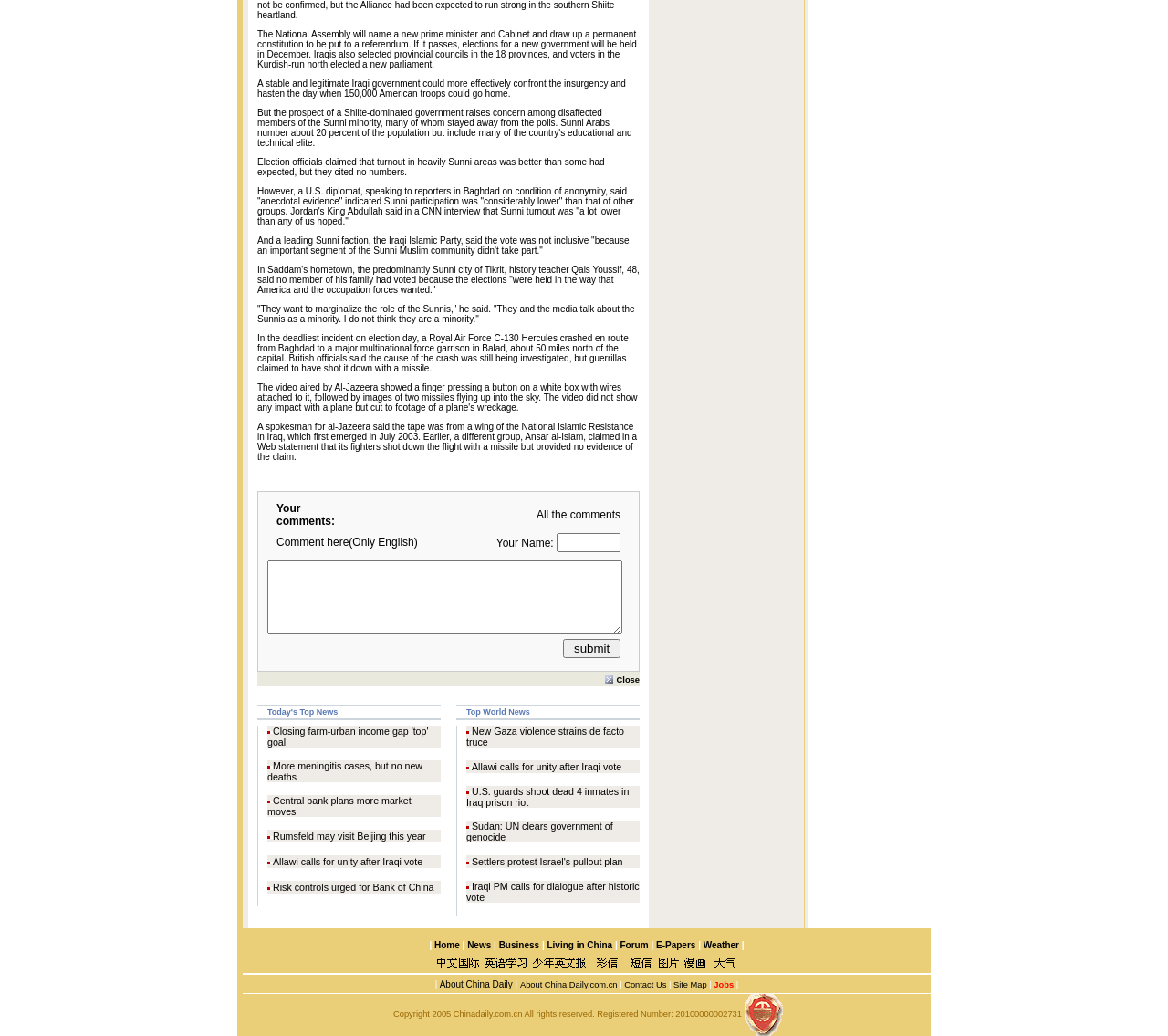Give a one-word or short-phrase answer to the following question: 
What is the purpose of the comment section?

To allow user comments